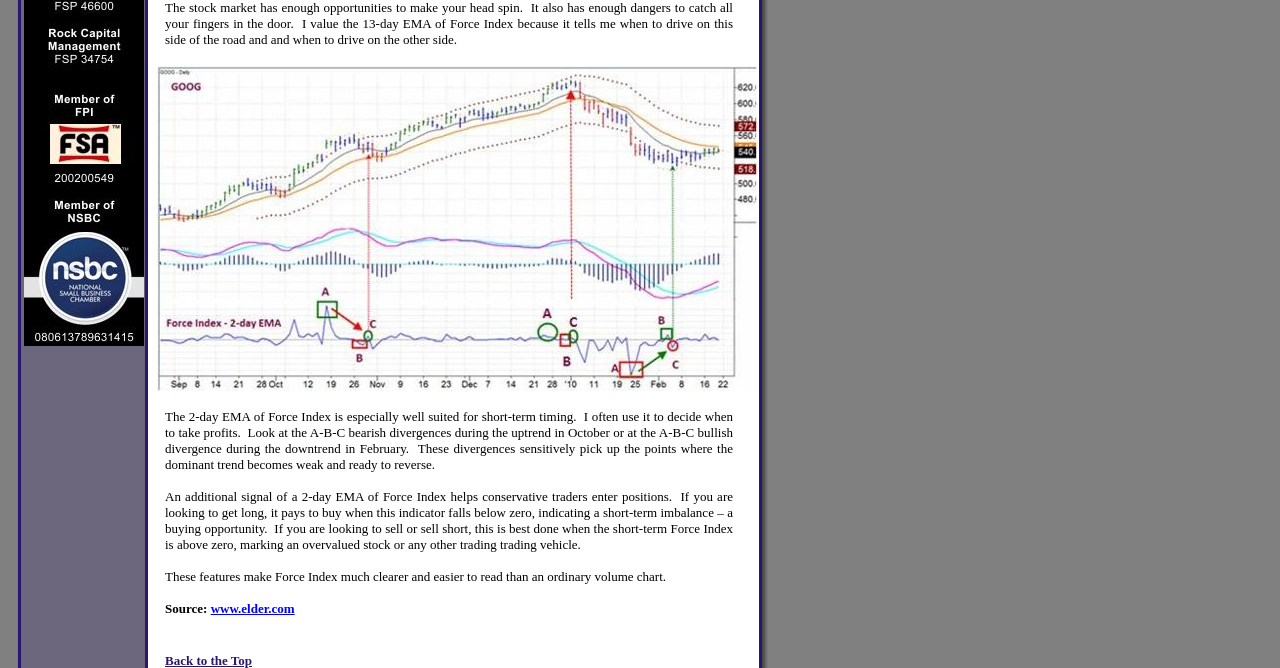What is the purpose of the link 'Back to the Top'?
Refer to the screenshot and deliver a thorough answer to the question presented.

The link 'Back to the Top' is likely used to navigate back to the top of the webpage, allowing users to quickly return to the beginning of the page.